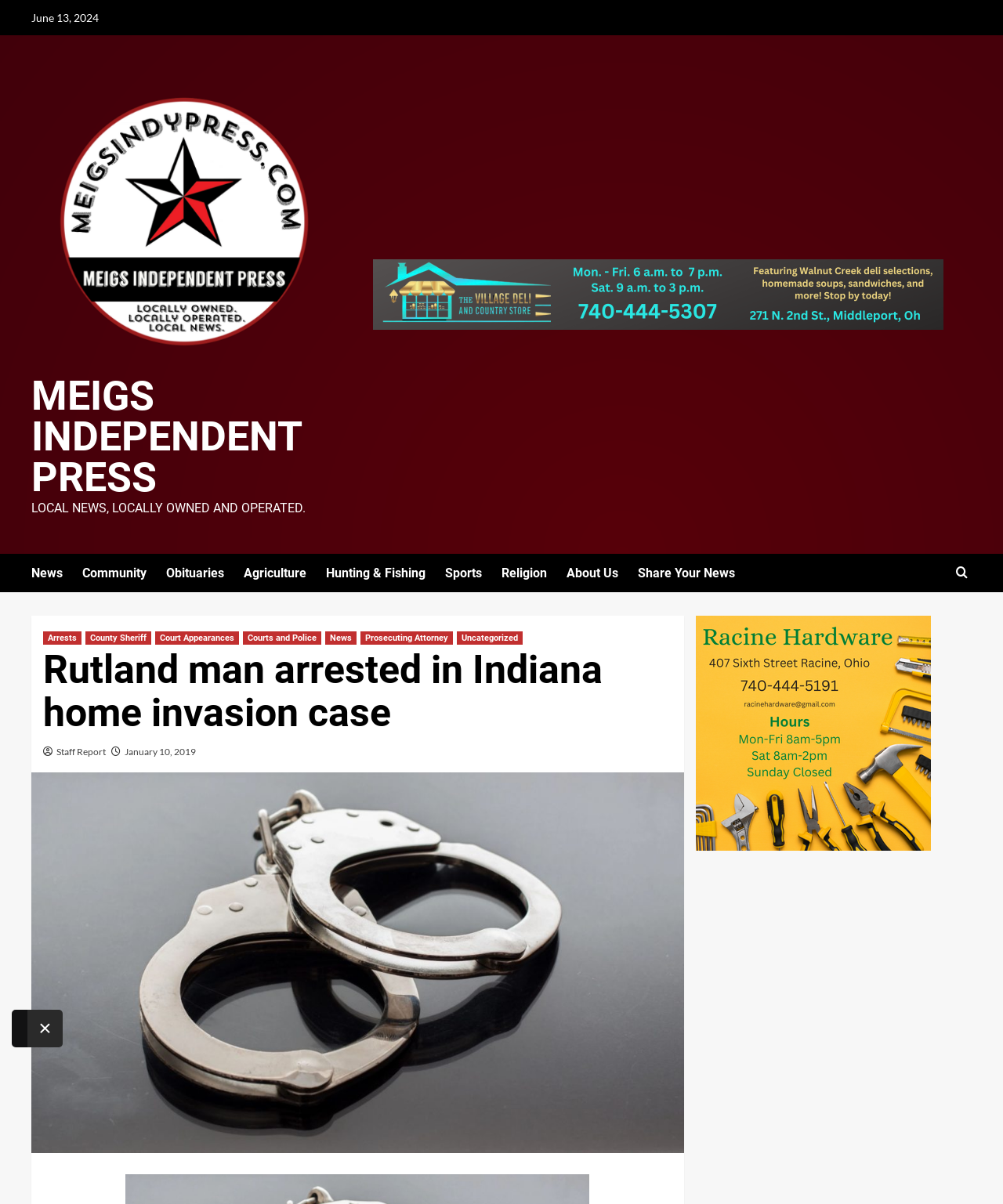Use a single word or phrase to answer the question: Is there a way to share news on this website?

Yes